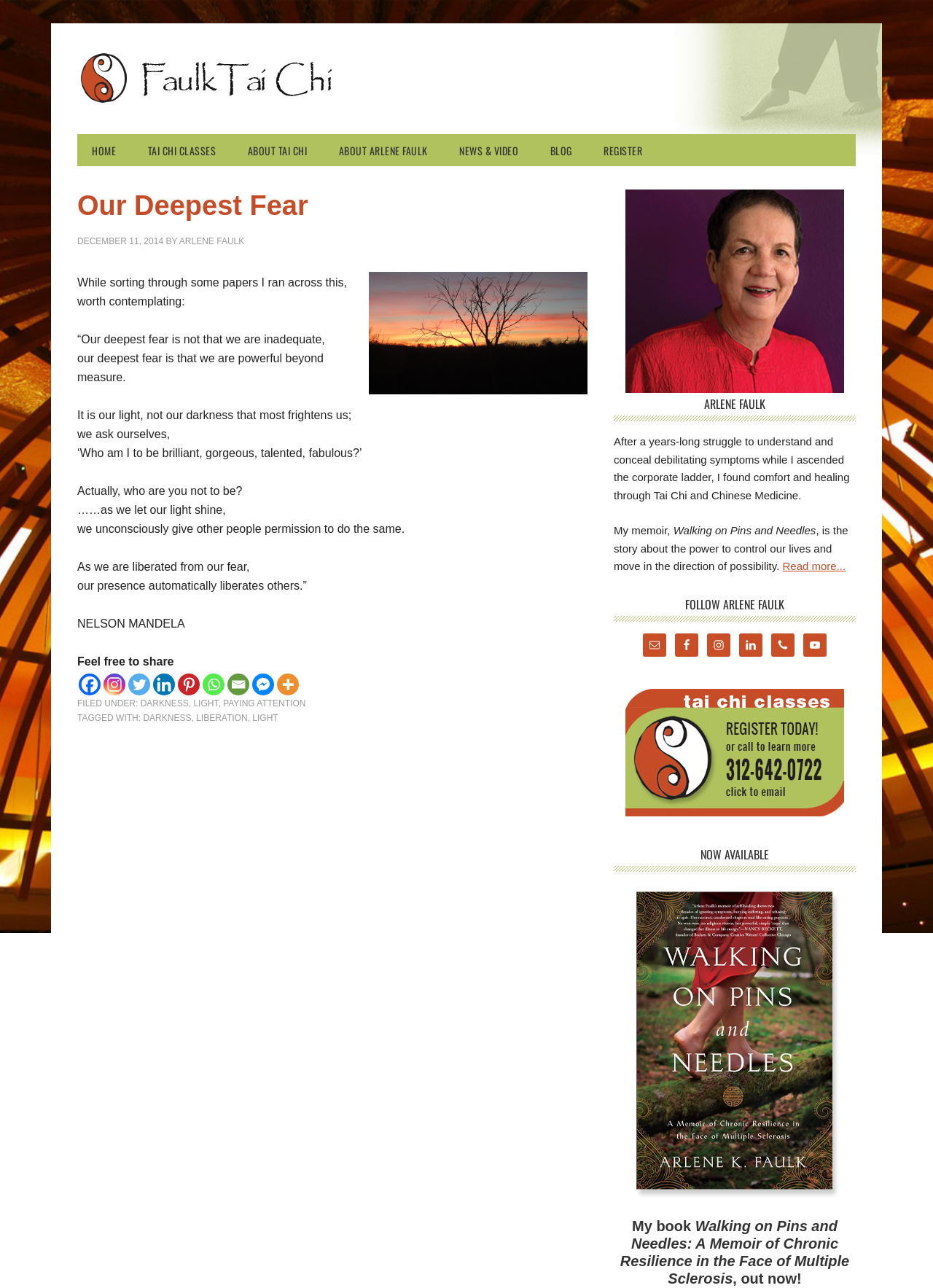Please determine the bounding box coordinates of the element to click in order to execute the following instruction: "Share on Facebook". The coordinates should be four float numbers between 0 and 1, specified as [left, top, right, bottom].

[0.084, 0.523, 0.108, 0.54]